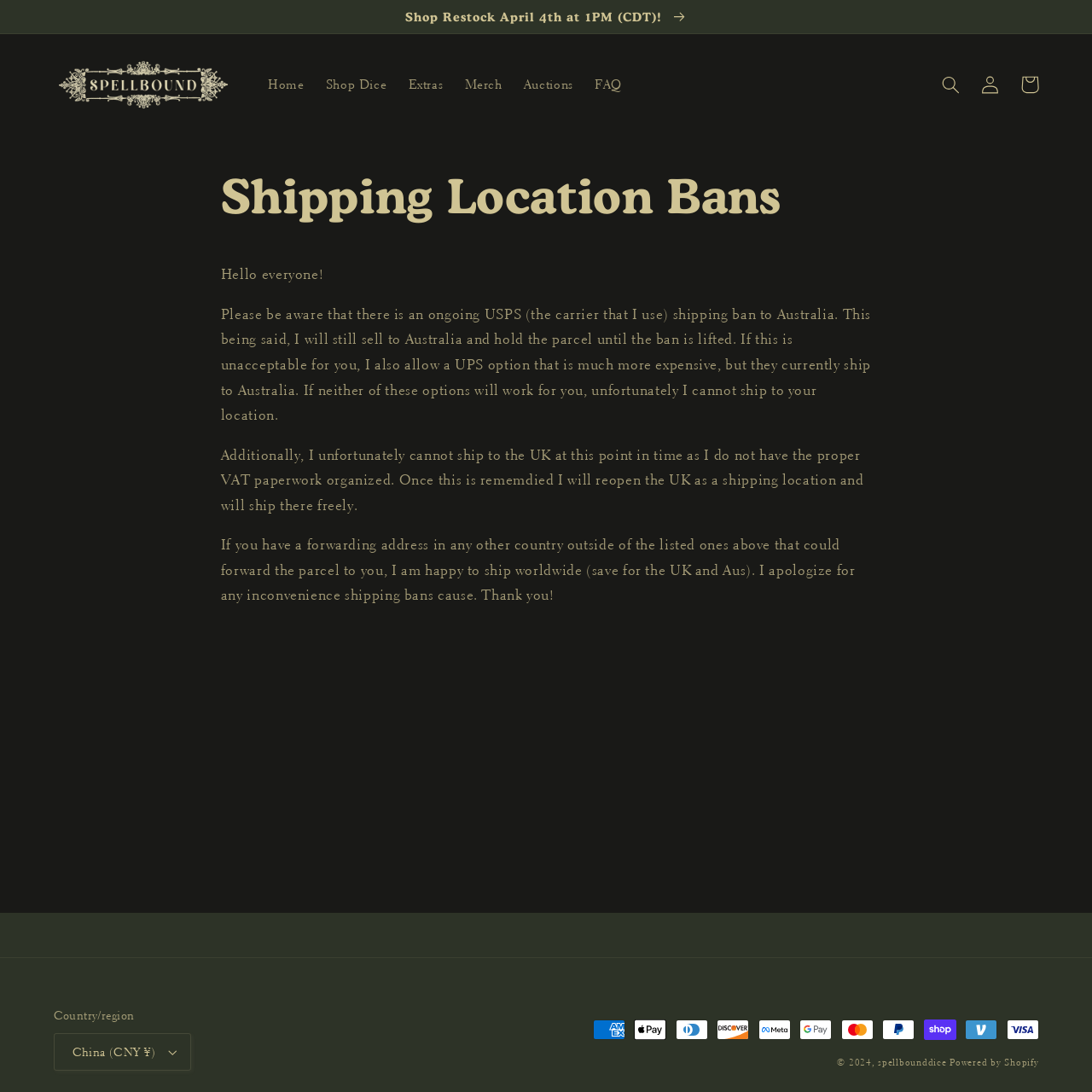Locate the bounding box coordinates of the UI element described by: "Log in". Provide the coordinates as four float numbers between 0 and 1, formatted as [left, top, right, bottom].

[0.889, 0.059, 0.925, 0.095]